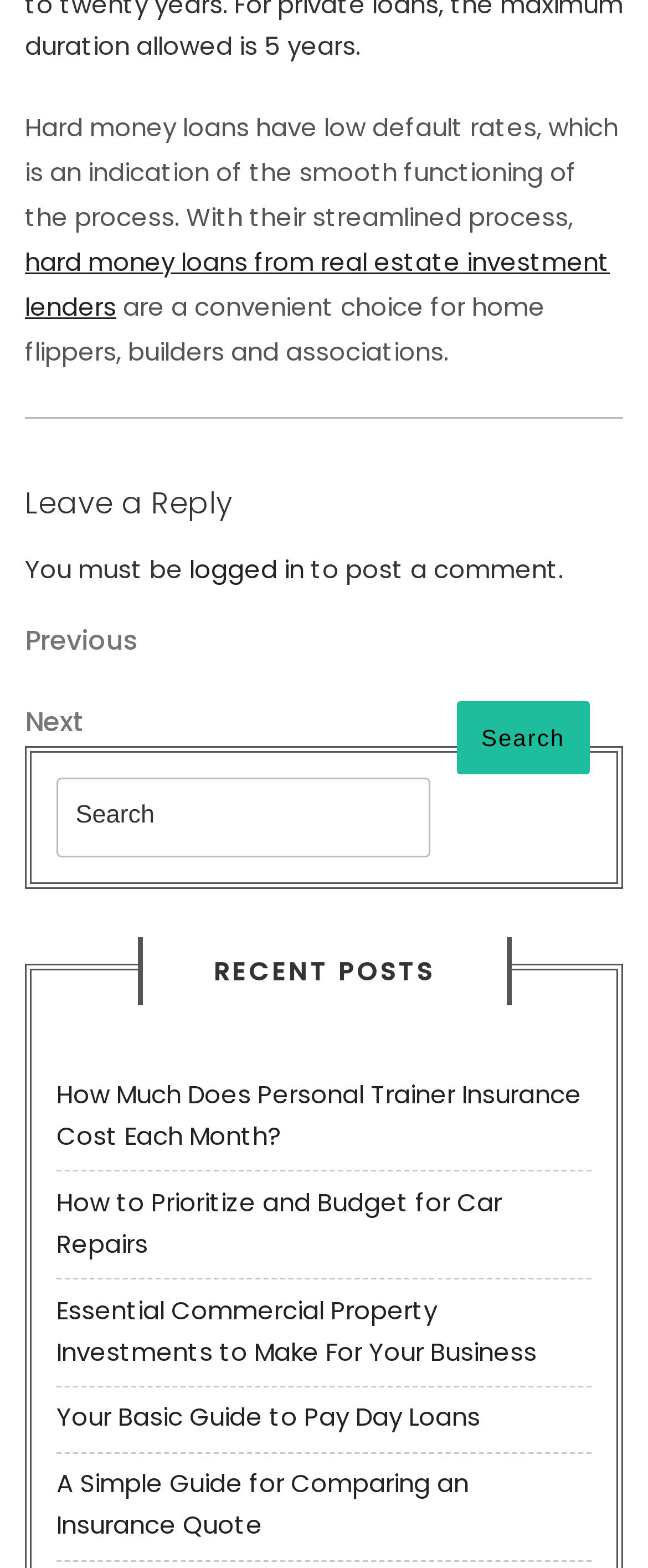Provide the bounding box coordinates of the section that needs to be clicked to accomplish the following instruction: "Leave a reply."

[0.038, 0.307, 0.962, 0.334]